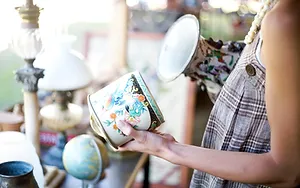What type of setting is depicted in the image?
Examine the image closely and answer the question with as much detail as possible.

The image depicts a cozy and nostalgic setting, which is an antique shop, as hinted by the various antiques like globes and lamps in the warm and eclectic backdrop.